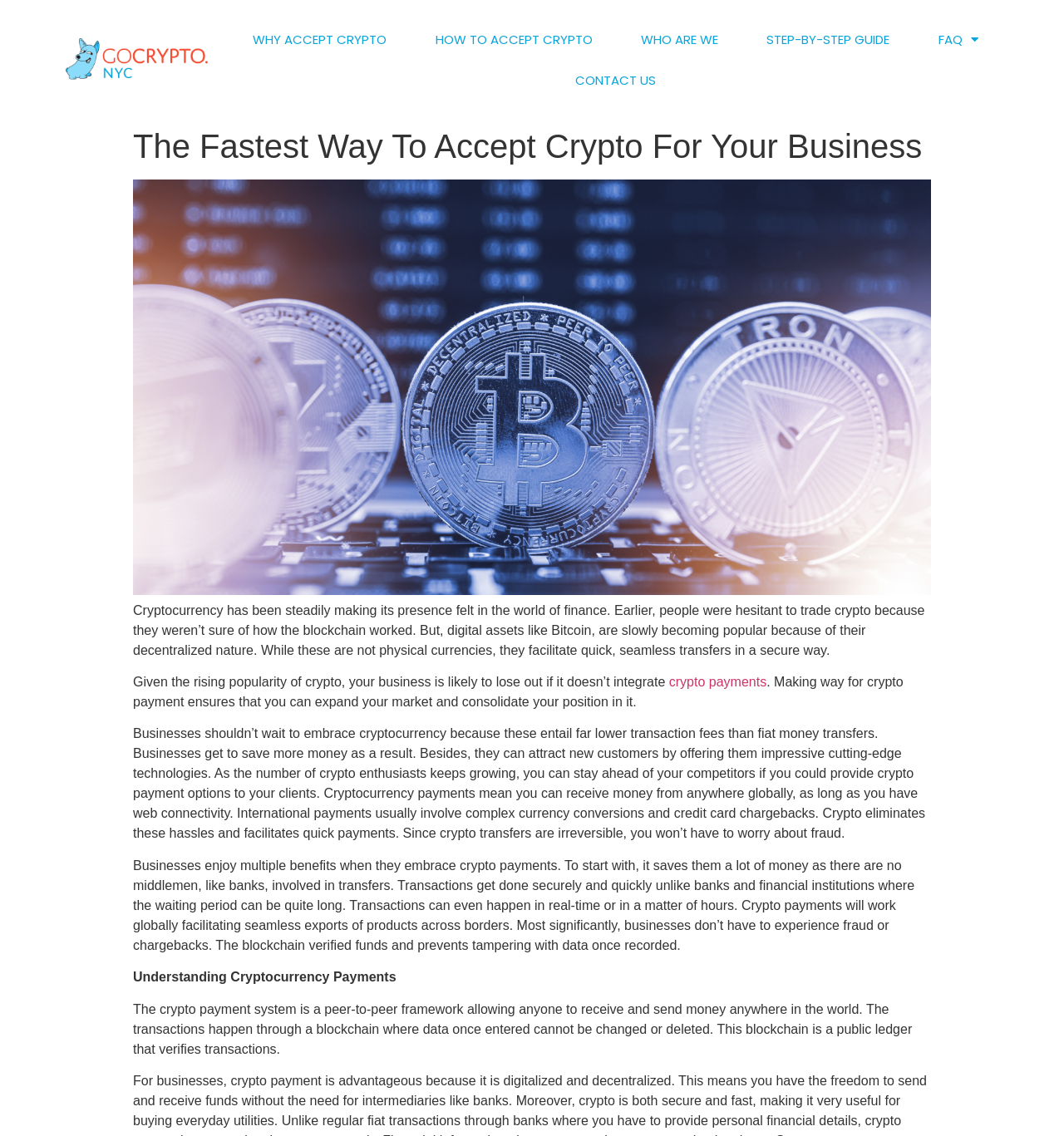What is the nature of crypto transactions?
Give a single word or phrase as your answer by examining the image.

Irreversible